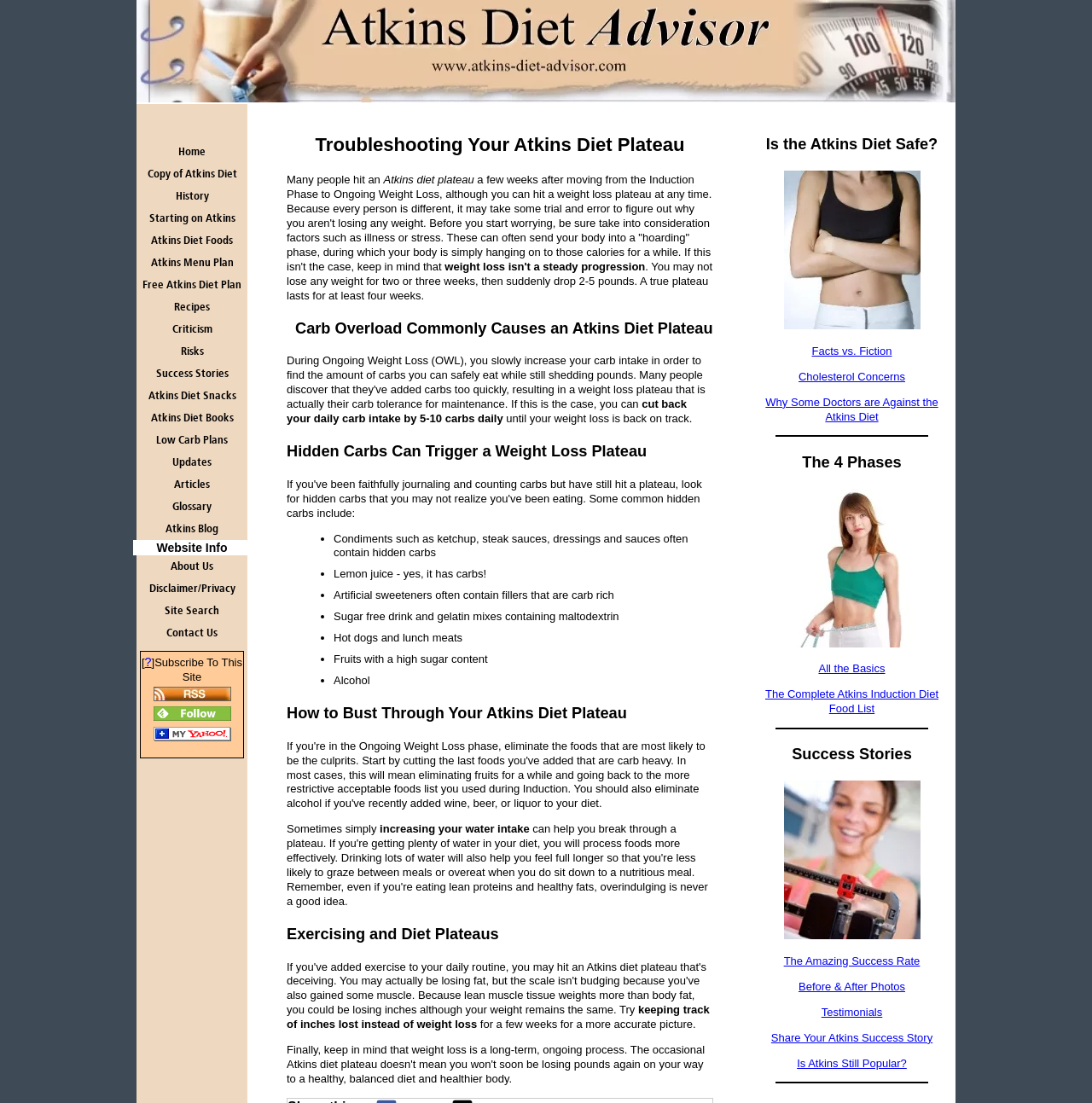Given the content of the image, can you provide a detailed answer to the question?
What is the 'Atkins Diet Plateau'?

Based on the context of the webpage, an 'Atkins Diet Plateau' refers to a period of time when an individual following the Atkins Diet is no longer losing weight, despite adhering to the diet's guidelines.